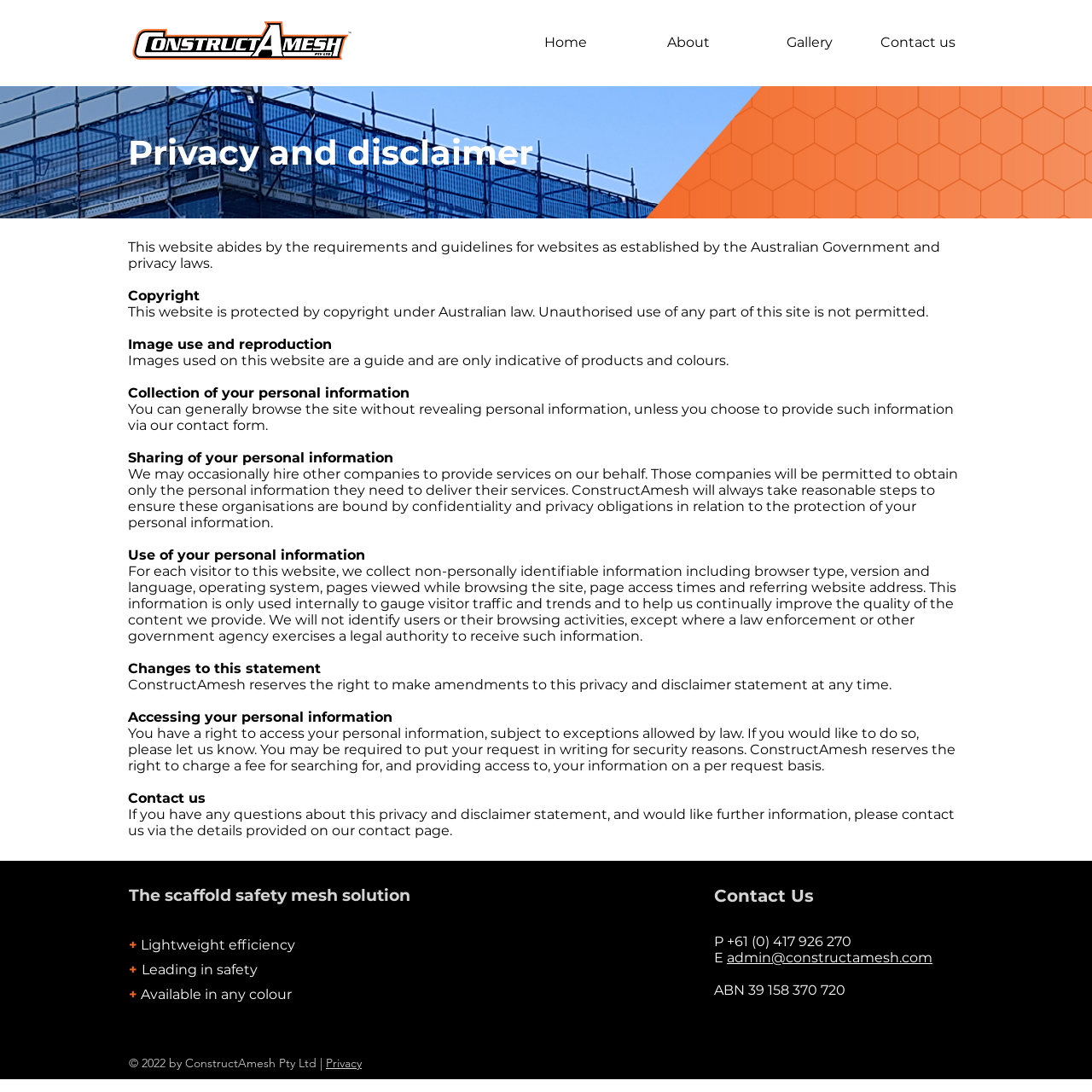Identify the bounding box for the element characterized by the following description: "About".

[0.545, 0.027, 0.658, 0.05]